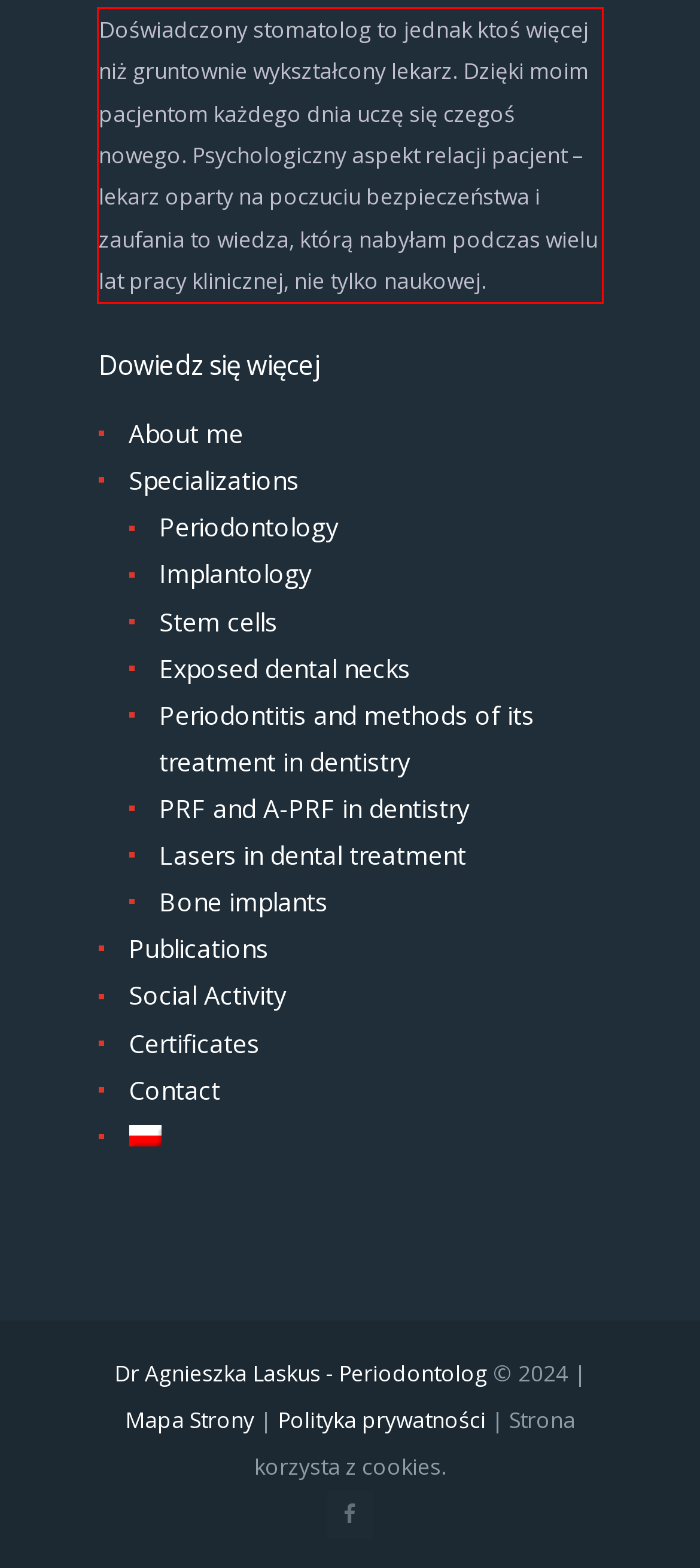Identify the red bounding box in the webpage screenshot and perform OCR to generate the text content enclosed.

Doświadczony stomatolog to jednak ktoś więcej niż gruntownie wykształcony lekarz. Dzięki moim pacjentom każdego dnia uczę się czegoś nowego. Psychologiczny aspekt relacji pacjent – lekarz oparty na poczuciu bezpieczeństwa i zaufania to wiedza, którą nabyłam podczas wielu lat pracy klinicznej, nie tylko naukowej.